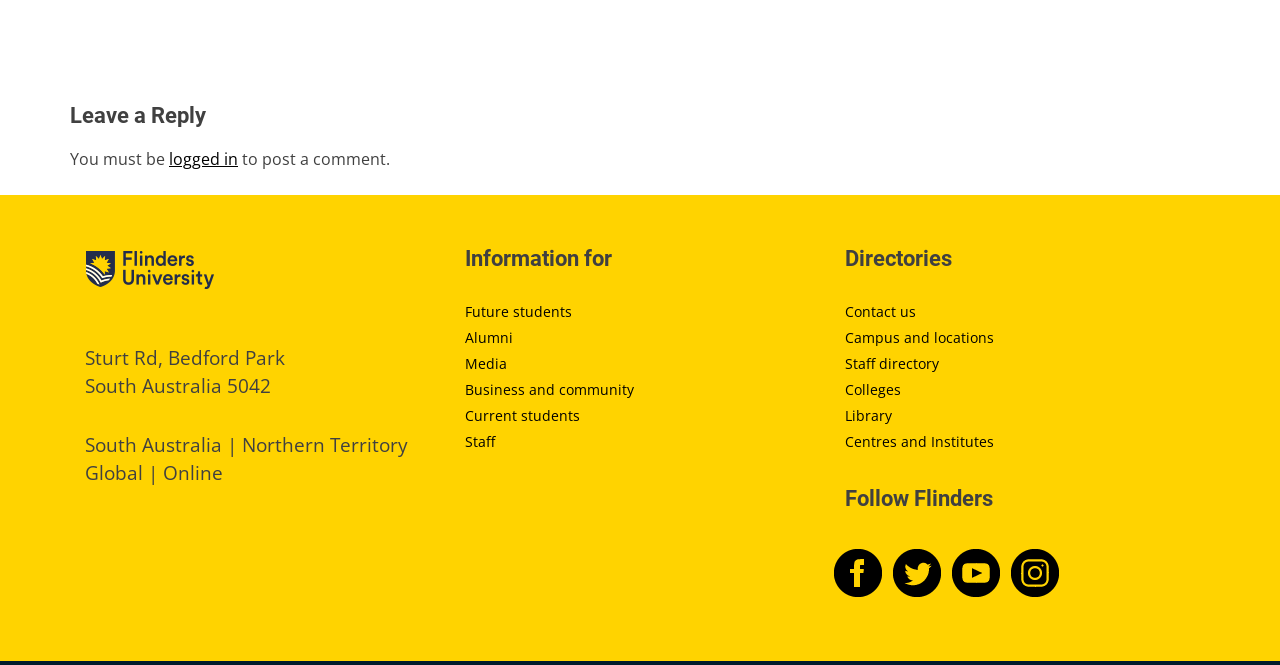What is the address of the university?
Examine the image closely and answer the question with as much detail as possible.

The StaticText elements 'Sturt Rd, Bedford Park' and 'South Australia 5042' are located vertically adjacent to each other, indicating that they form a single address. The bounding box coordinates of these elements are [0.066, 0.519, 0.223, 0.558] and [0.066, 0.561, 0.212, 0.601], respectively.